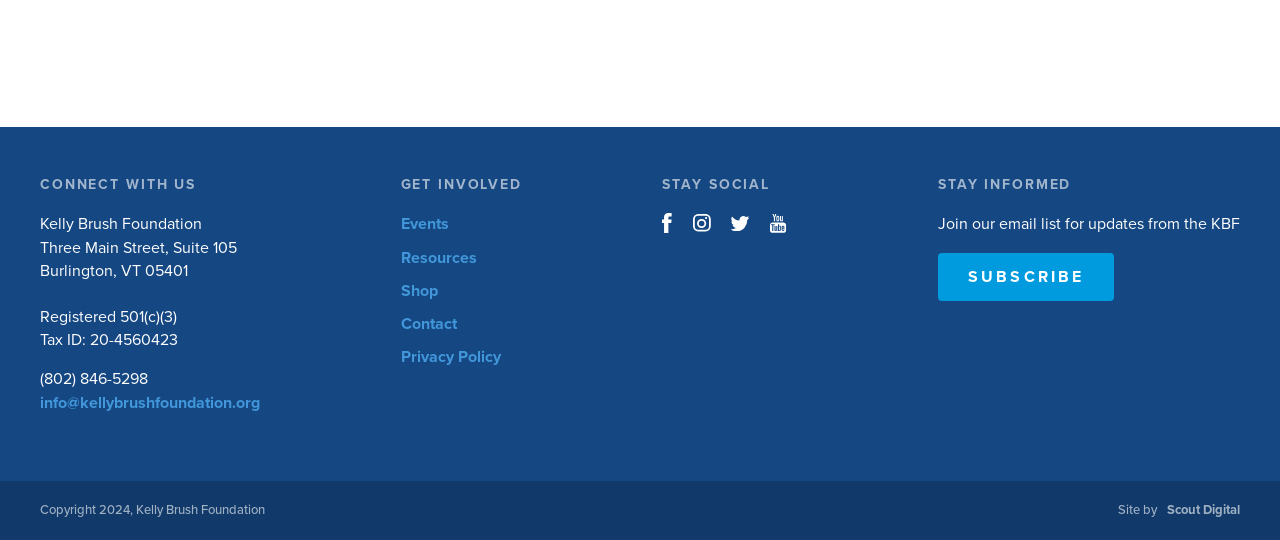Identify the bounding box coordinates of the element to click to follow this instruction: 'Check the Facebook page'. Ensure the coordinates are four float values between 0 and 1, provided as [left, top, right, bottom].

[0.51, 0.377, 0.533, 0.464]